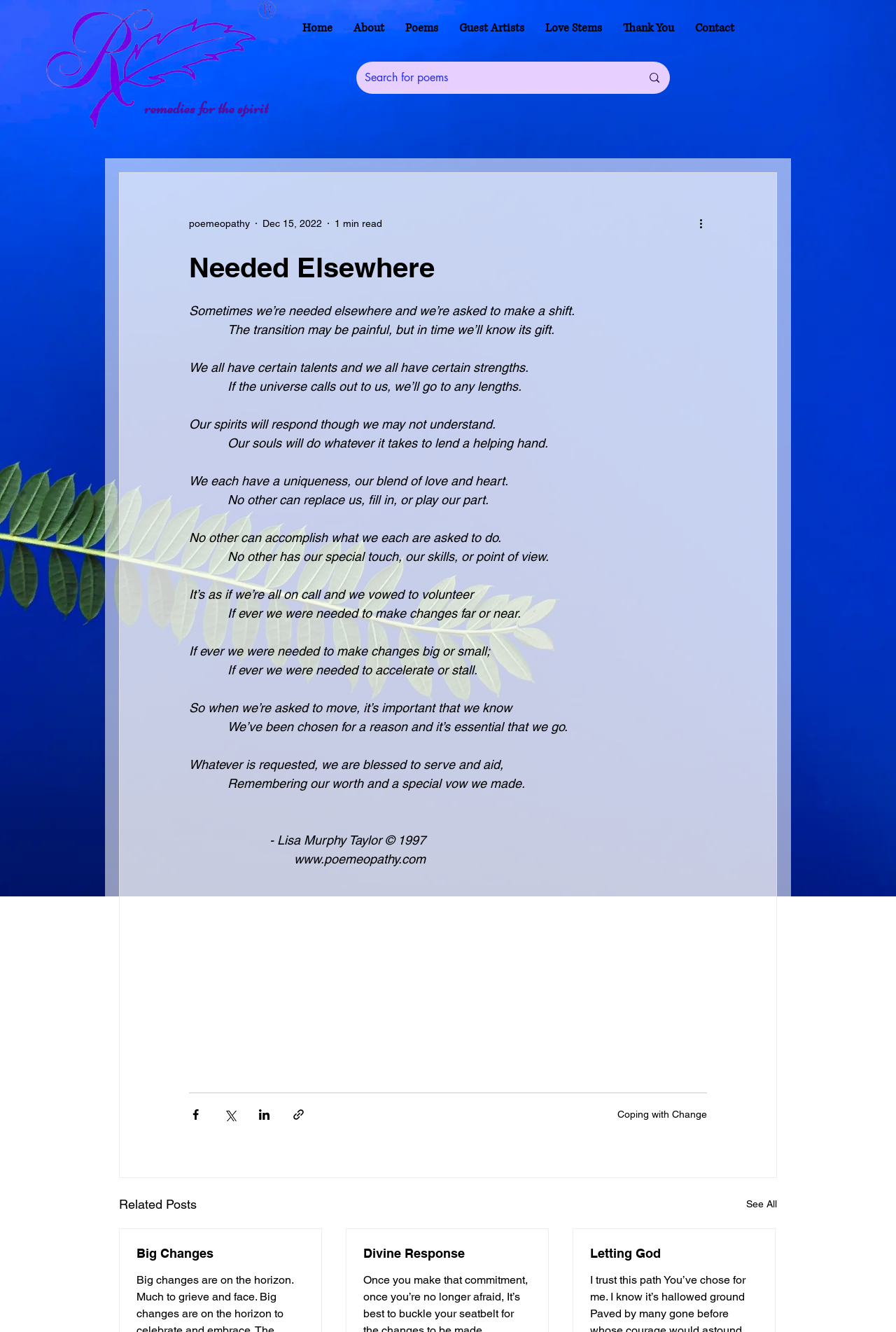Provide an in-depth caption for the elements present on the webpage.

This webpage appears to be a poetry blog or website, with a focus on inspirational and uplifting content. At the top of the page, there is a navigation menu with links to various sections of the site, including "Home", "About", "Poems", "Guest Artists", "Love Stems", "Thank You", and "Contact". 

Below the navigation menu, there is a search bar with a magnifying glass icon, allowing users to search for specific poems or content on the site. 

The main content of the page is a poem titled "Needed Elsewhere", which is displayed in a large font size and takes up most of the page. The poem is divided into several stanzas, each exploring themes of personal growth, change, and service to others. 

To the left of the poem, there is a sidebar with a heading "remedies for the spirit" and an image with the caption "Our health is our biggest wealth!". 

At the bottom of the page, there are several buttons allowing users to share the poem on social media platforms such as Facebook, Twitter, and LinkedIn. There is also a link to "Coping with Change", which may be a related article or resource. 

Finally, there is a section titled "Related Posts" with links to other poems on the site, including "Big Changes", "Divine Response", and "Letting God".